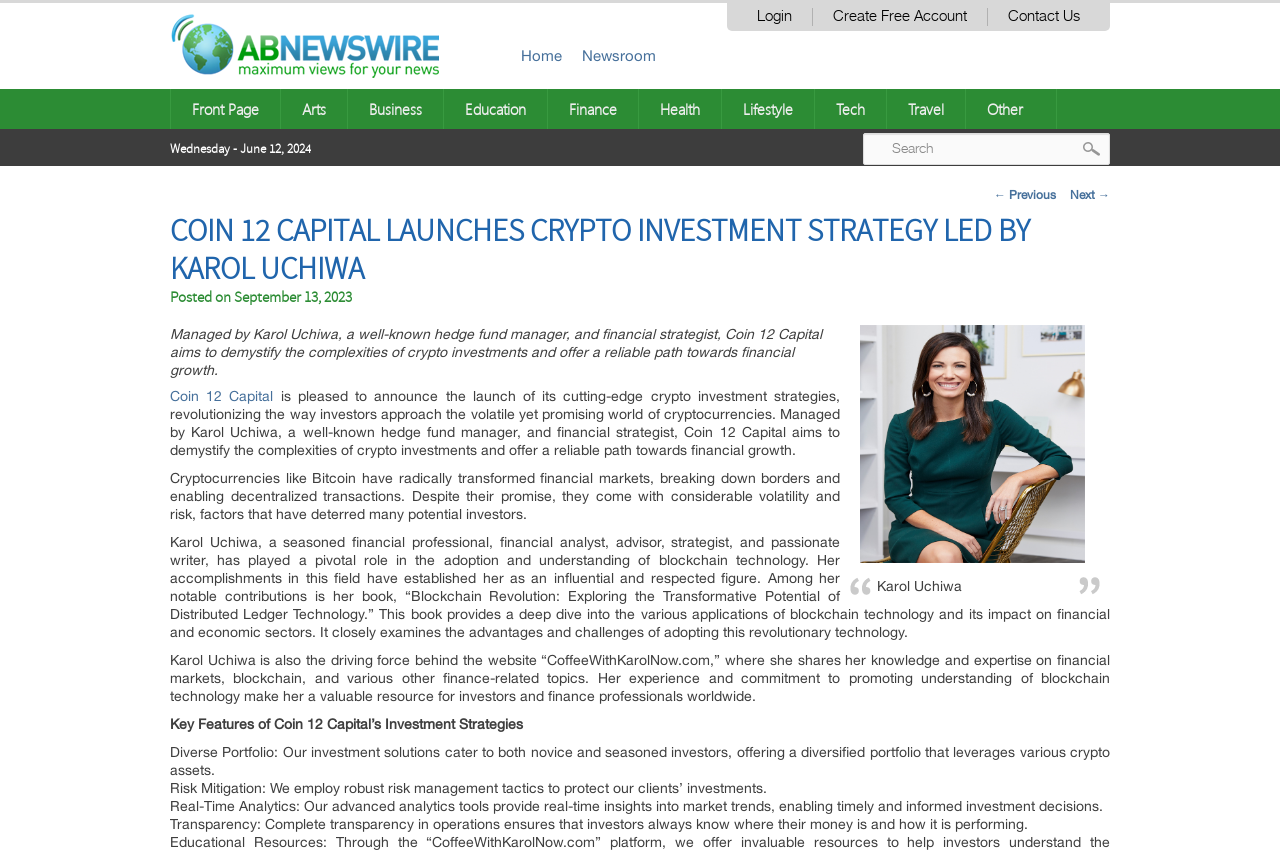Provide the bounding box coordinates in the format (top-left x, top-left y, bottom-right x, bottom-right y). All values are floating point numbers between 0 and 1. Determine the bounding box coordinate of the UI element described as: Tech

[0.646, 0.104, 0.683, 0.151]